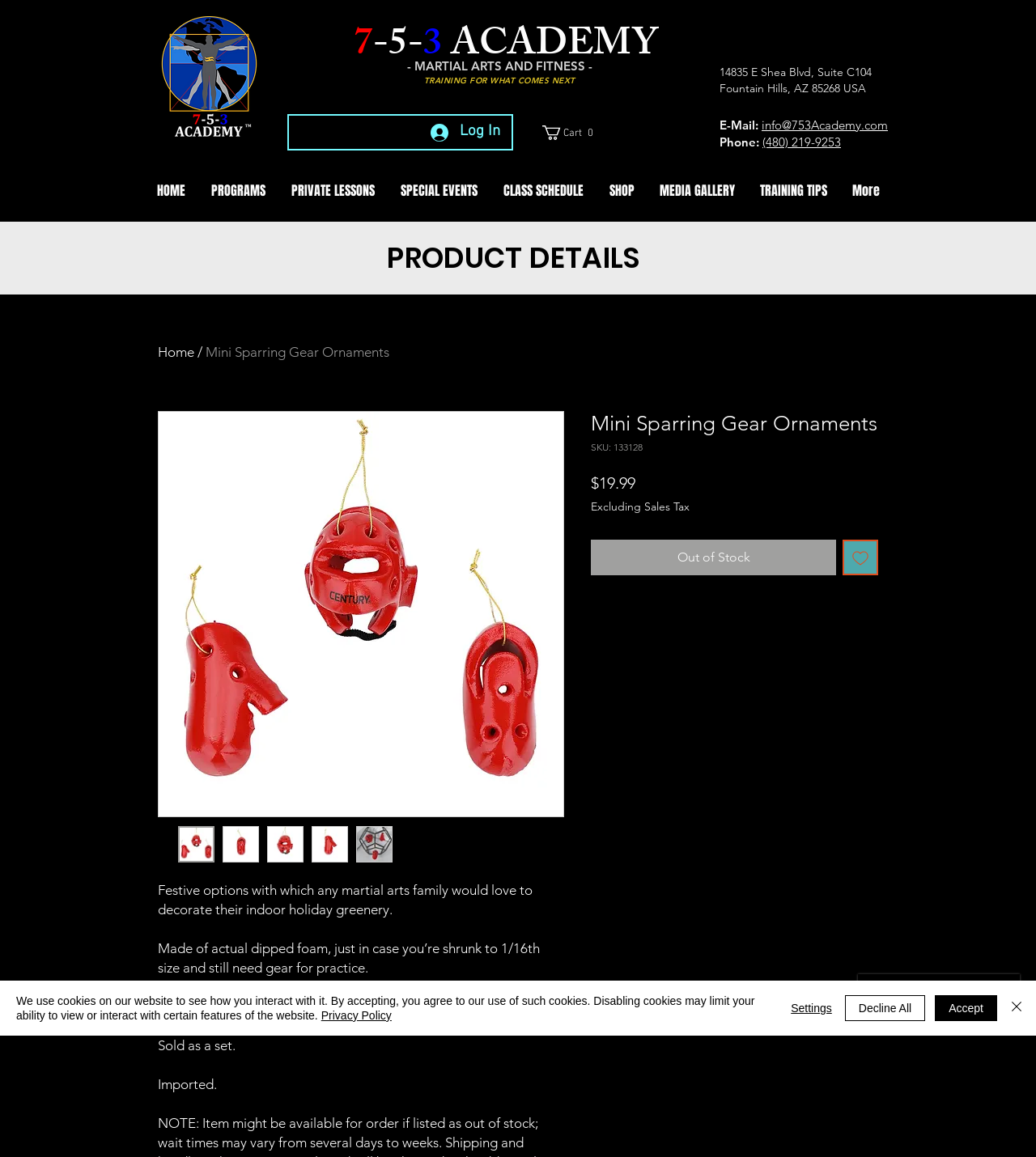Could you specify the bounding box coordinates for the clickable section to complete the following instruction: "View the 'MEDIA GALLERY'"?

[0.624, 0.156, 0.721, 0.174]